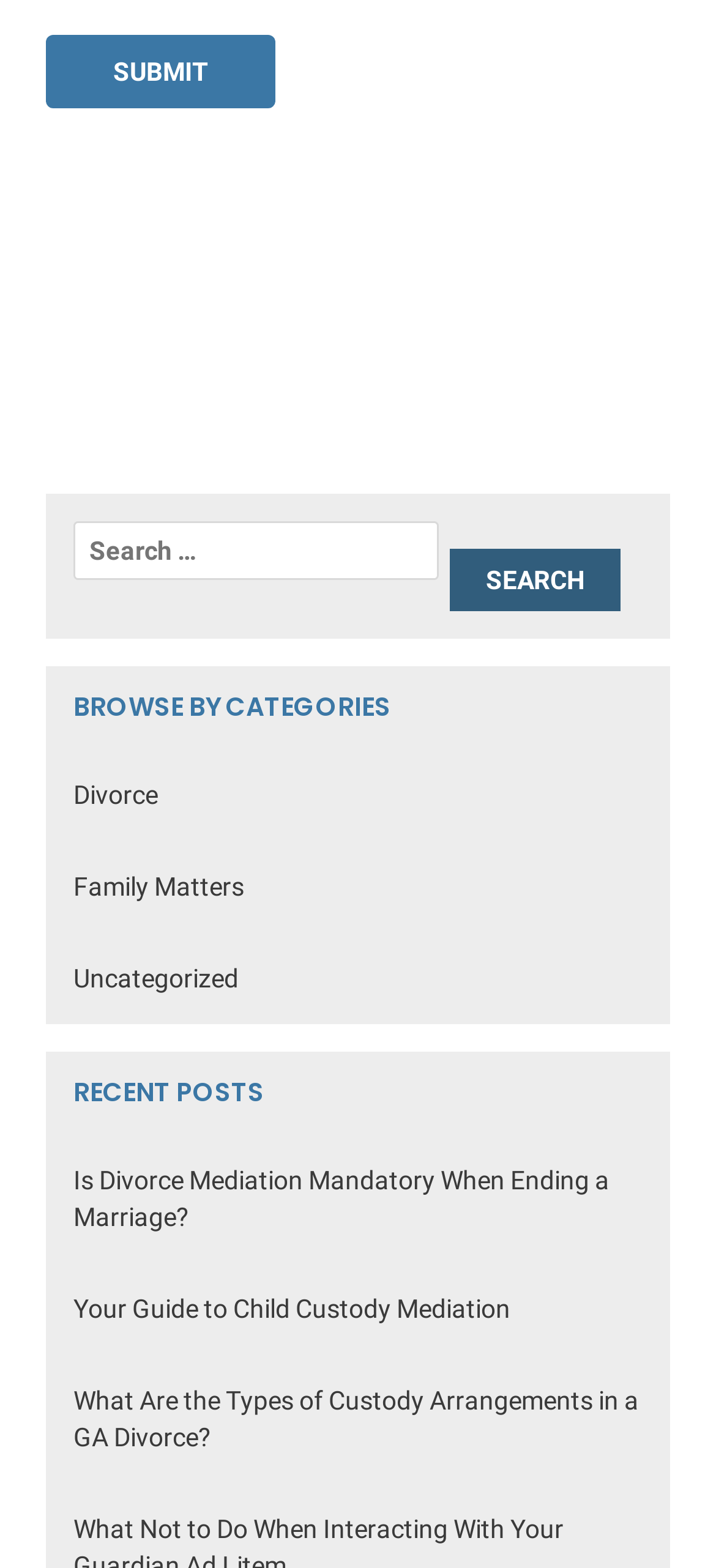Pinpoint the bounding box coordinates of the clickable area needed to execute the instruction: "click the submit button". The coordinates should be specified as four float numbers between 0 and 1, i.e., [left, top, right, bottom].

[0.064, 0.022, 0.385, 0.069]